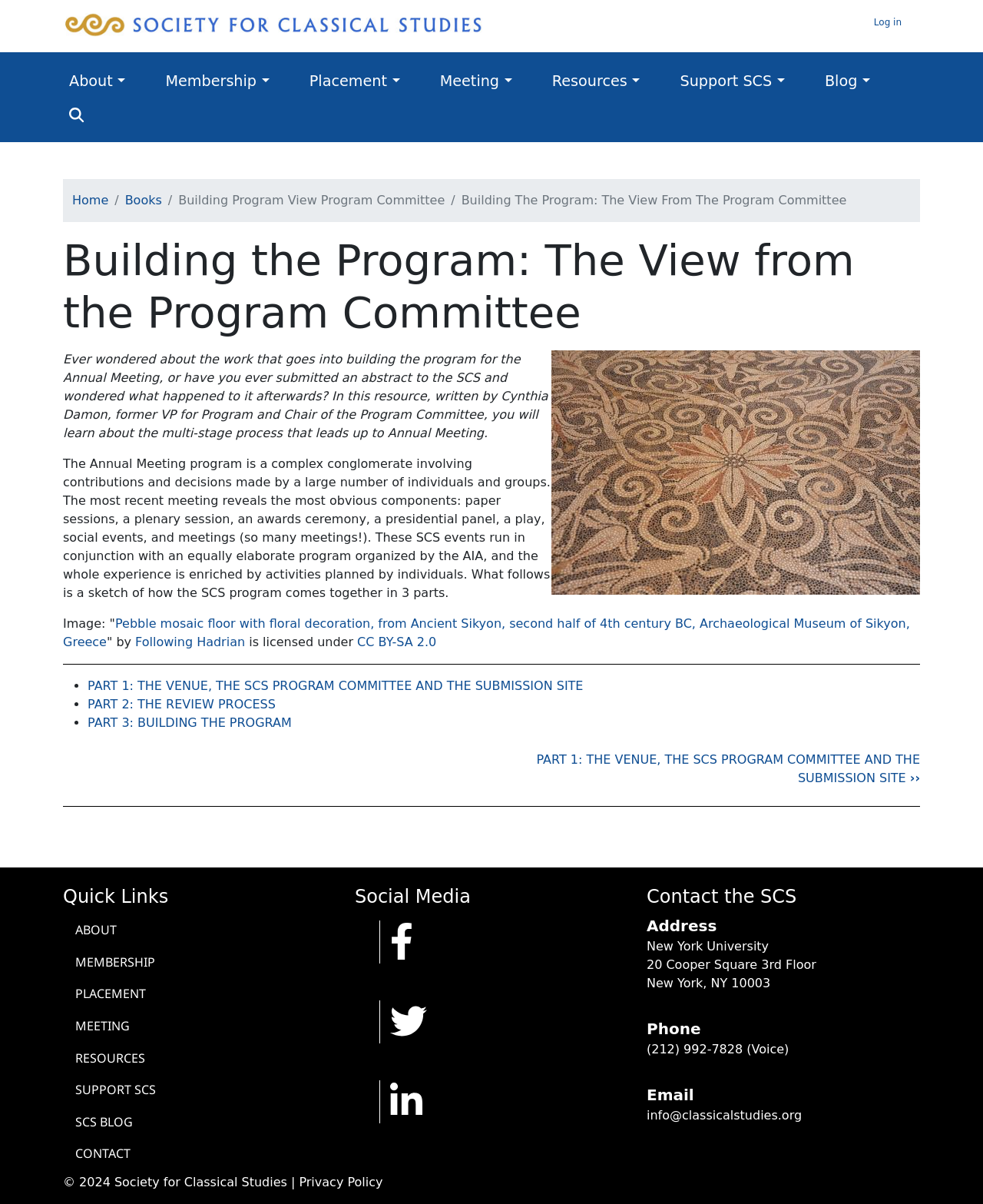What is the title or heading displayed on the webpage?

Building the Program: The View from the Program Committee